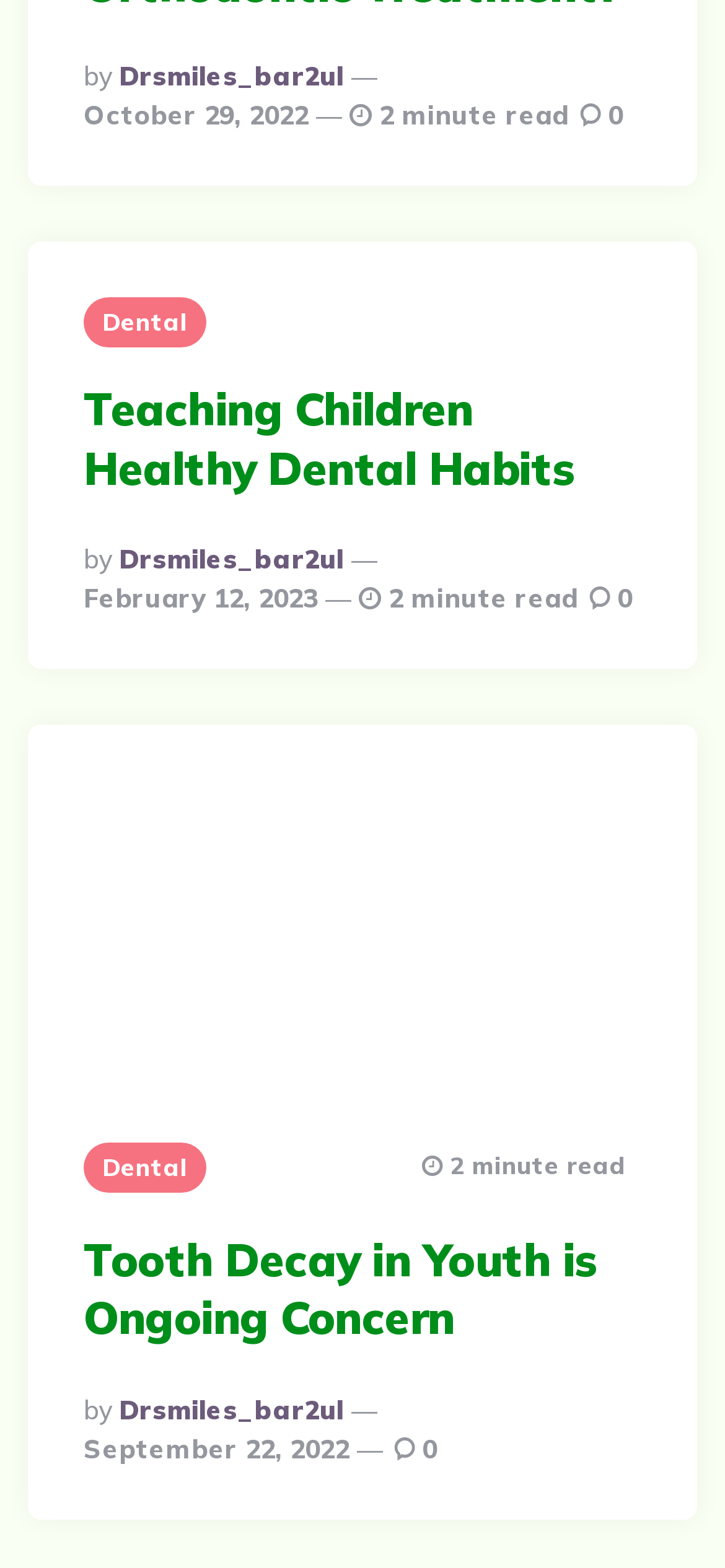What is the author of the first article?
Please analyze the image and answer the question with as much detail as possible.

I found the author's name by looking at the link element with the text 'by' and the adjacent link element with the text 'Drsmiles_bar2ul', which suggests that Drsmiles_bar2ul is the author of the first article.